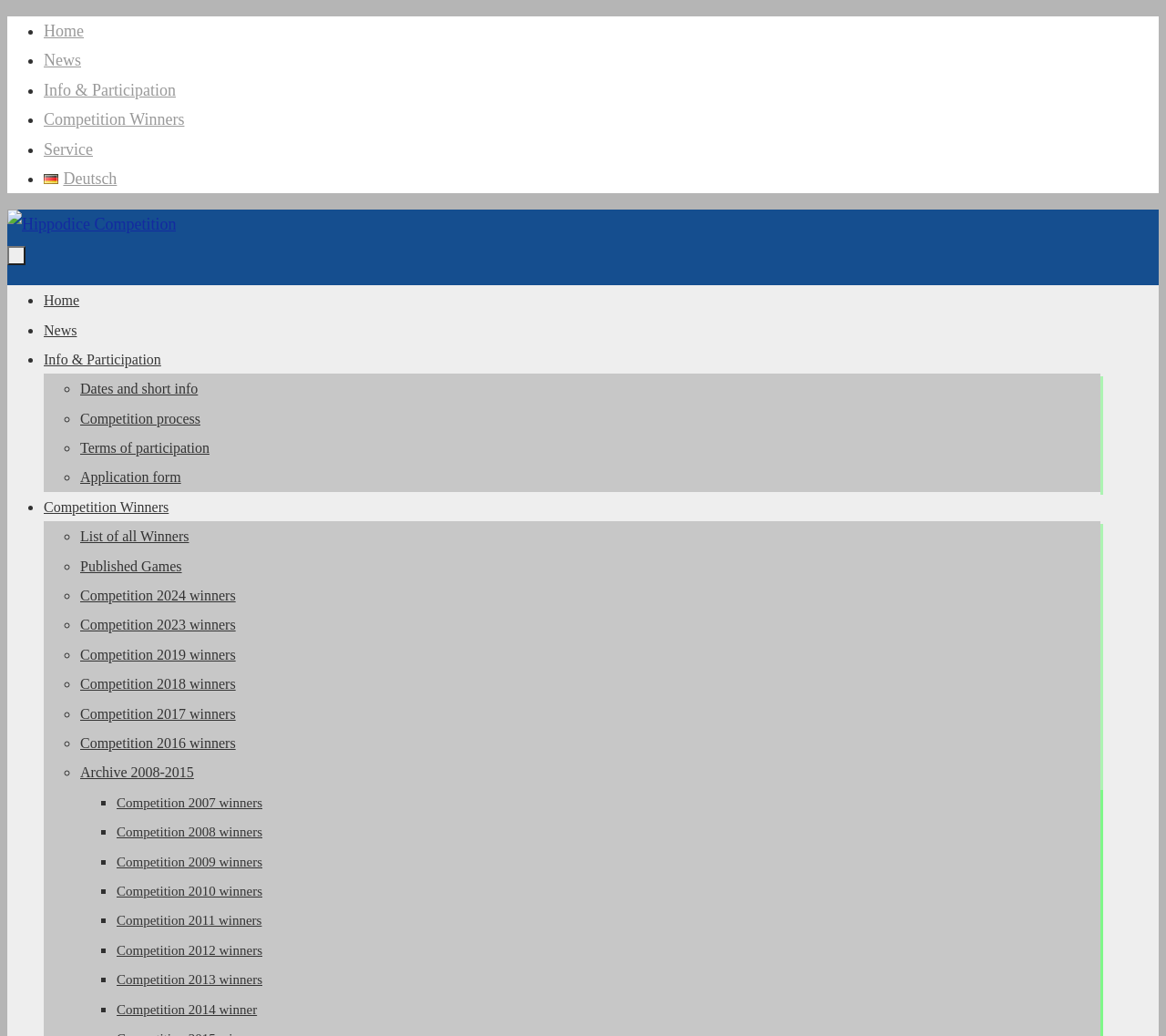Elaborate on the different components and information displayed on the webpage.

The webpage appears to be a winners' list page for the Hippodice Competition, a board game design competition. At the top, there is a navigation menu with links to "Home", "News", "Info & Participation", "Competition Winners", and "Service", as well as a language switcher to "Deutsch". 

Below the navigation menu, there is a prominent link to "Hippodice Competition" with an accompanying image. 

The main content of the page is divided into two sections. The first section lists general information about the competition, including "Dates and short info", "Competition process", "Terms of participation", and "Application form". 

The second section lists the winners of the competition for each year, starting from 2015 and going back to 2007. Each year's winners are listed as a separate link, with a bullet point (either "•", "◦", or "■") preceding the link. The list of winners takes up most of the page's content.